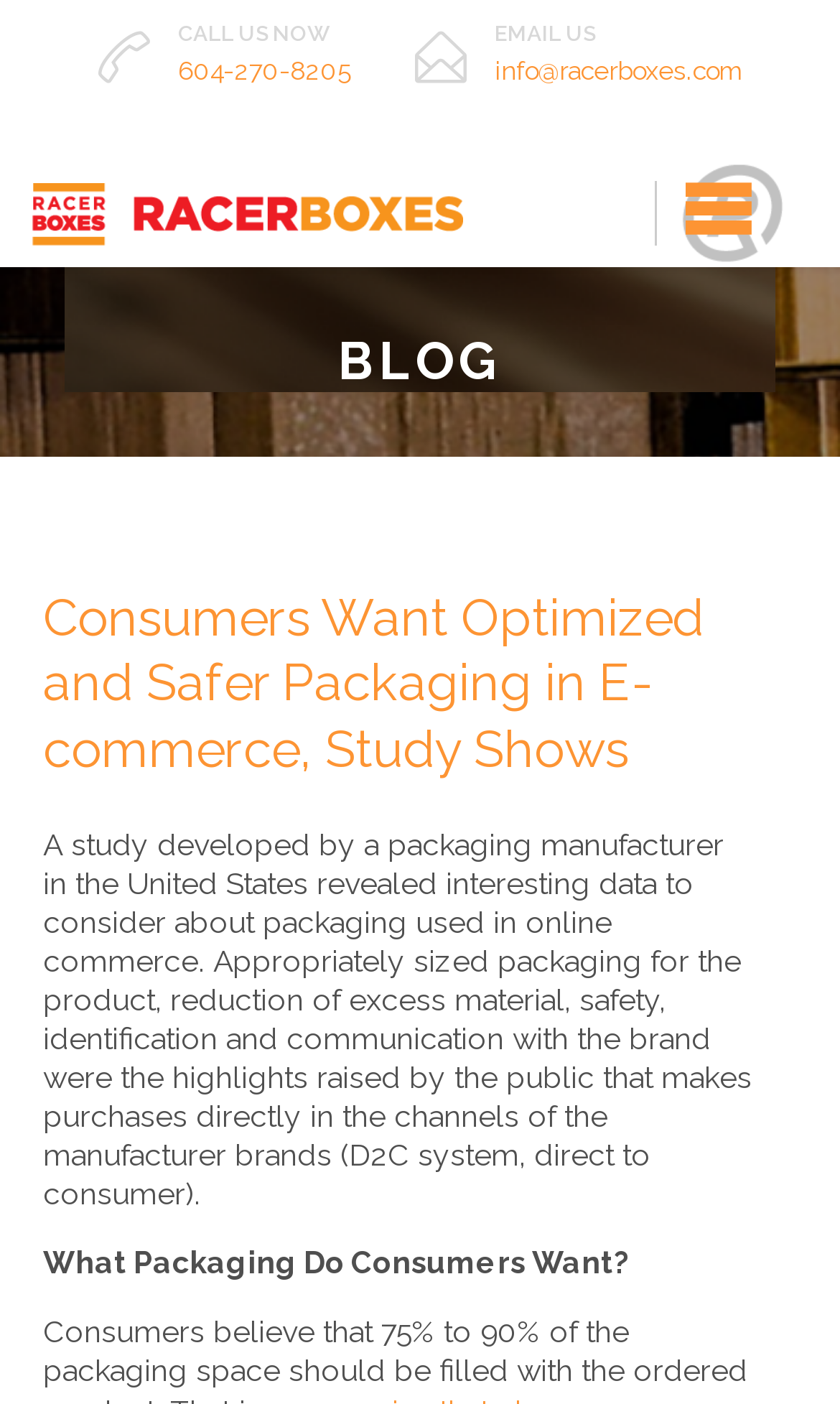Using the details from the image, please elaborate on the following question: What is the company name of the website?

The company name can be found in the top-left corner of the webpage, where it says 'Racer Boxes – Box Manufacturing and Printing'.